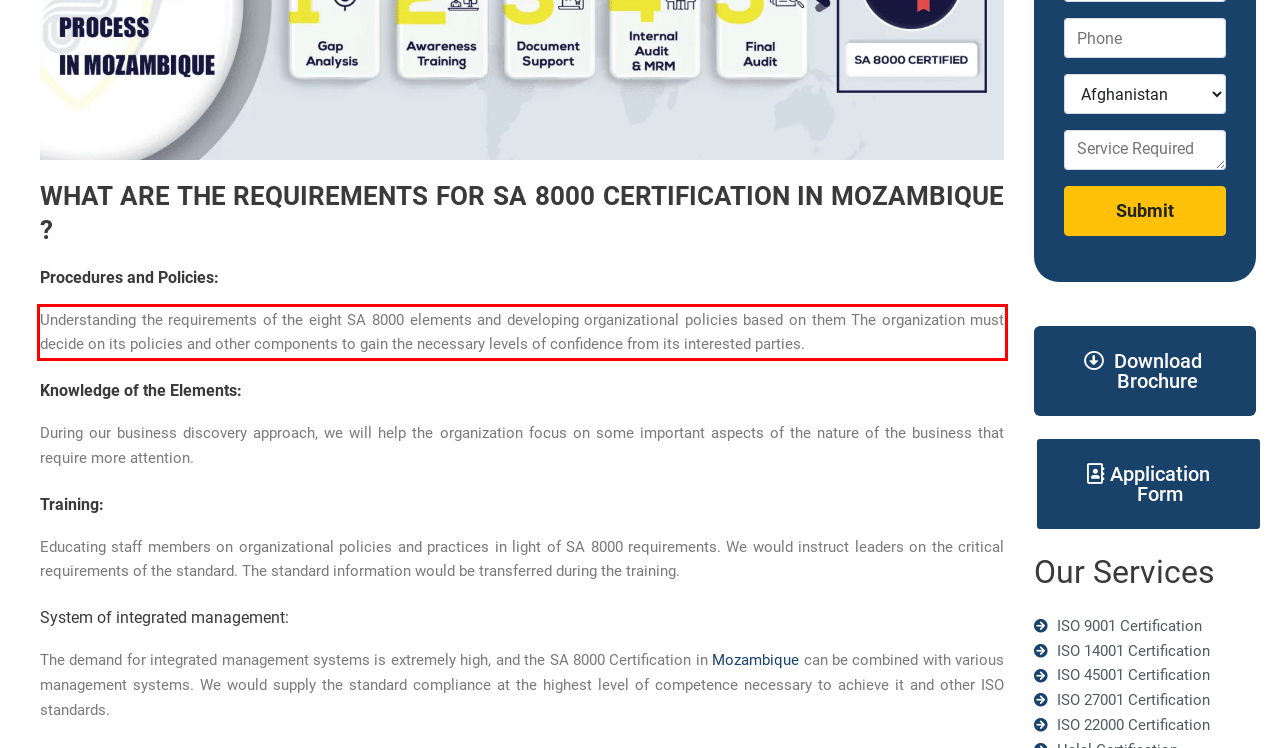You are presented with a screenshot containing a red rectangle. Extract the text found inside this red bounding box.

Understanding the requirements of the eight SA 8000 elements and developing organizational policies based on them The organization must decide on its policies and other components to gain the necessary levels of confidence from its interested parties.